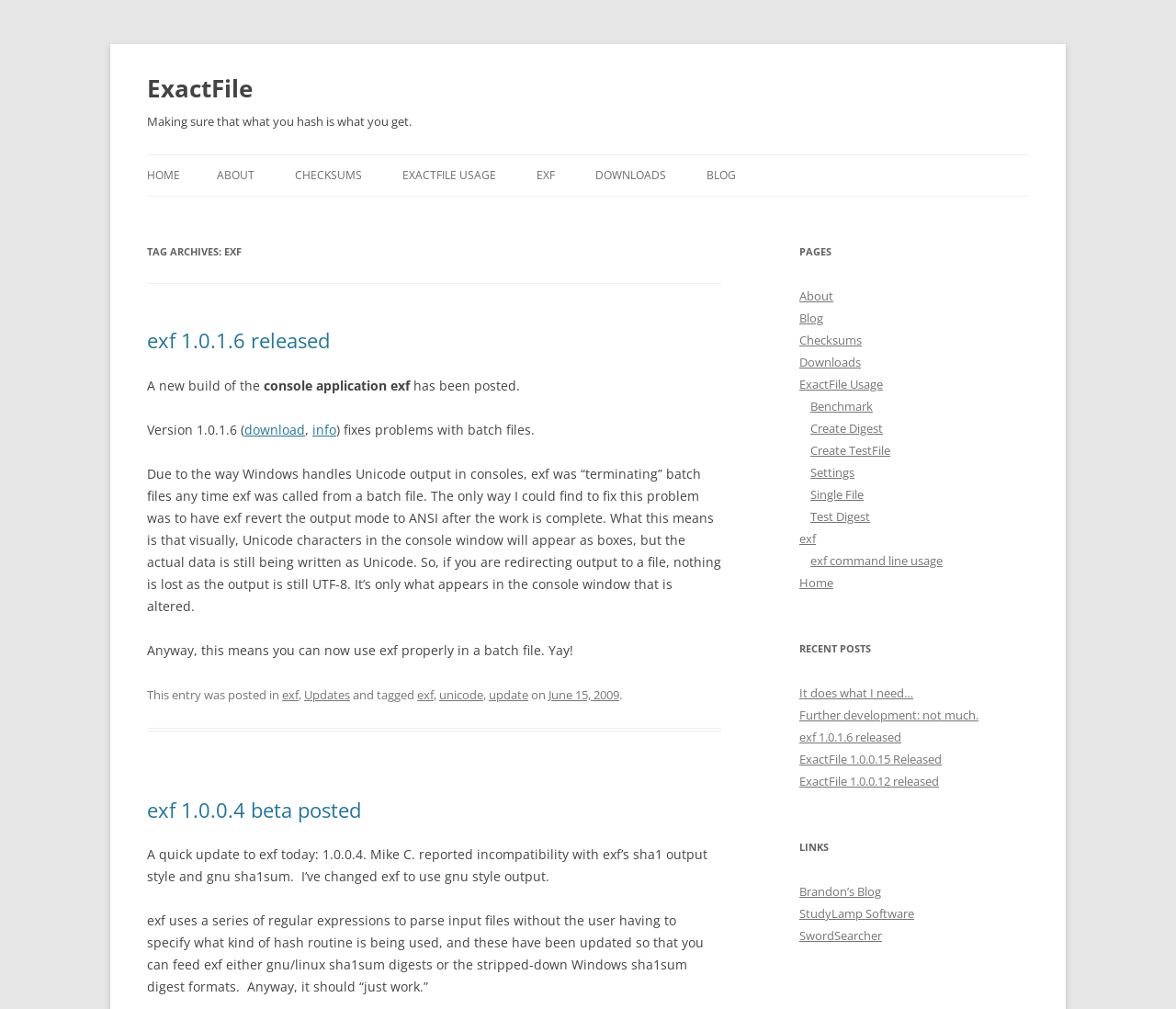What is the name of the application?
Could you answer the question in a detailed manner, providing as much information as possible?

The name of the application can be found in the heading element at the top of the webpage, which reads 'ExactFile'.